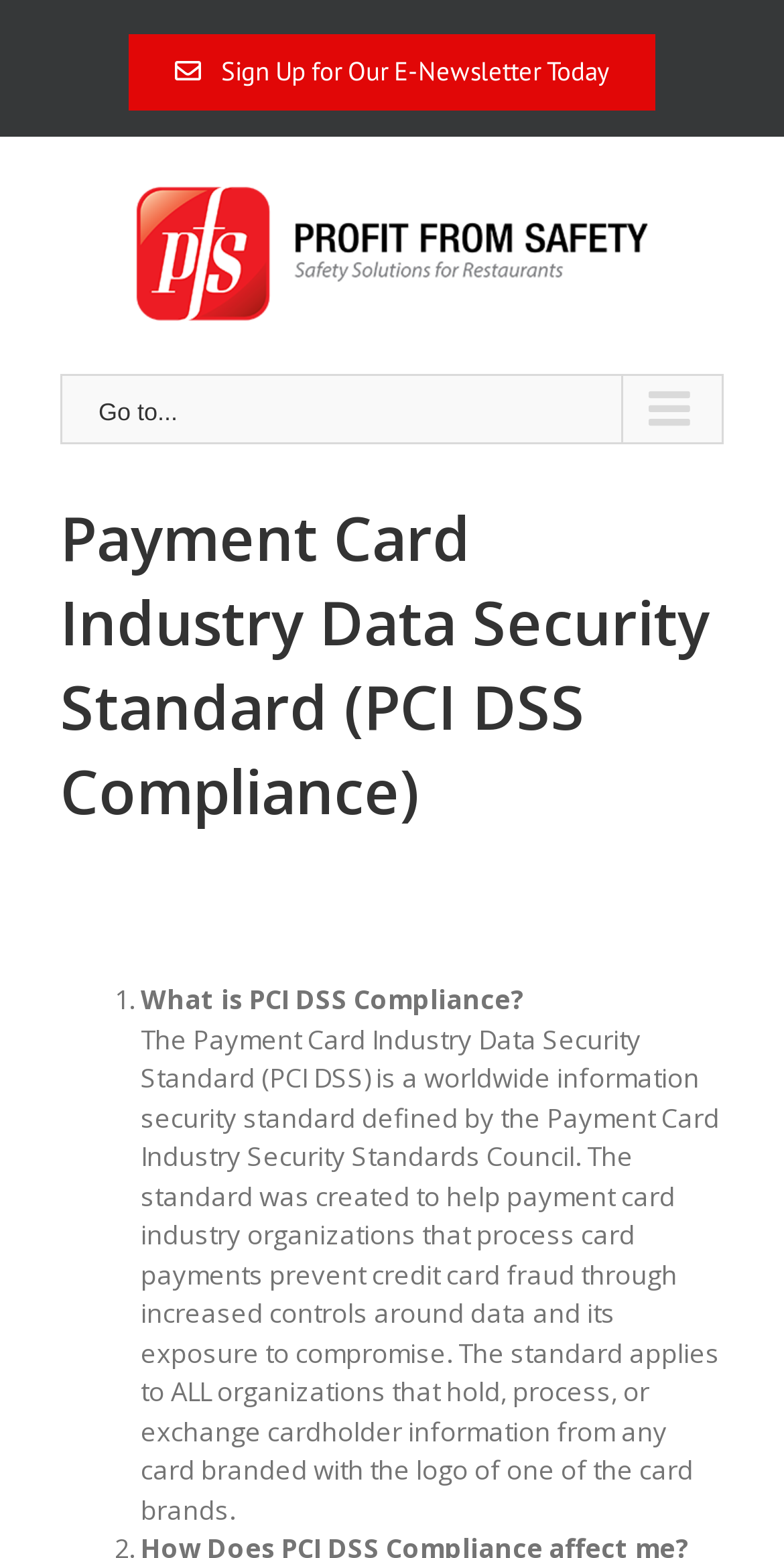What type of organizations does PCI DSS apply to?
We need a detailed and exhaustive answer to the question. Please elaborate.

According to the webpage, the standard applies to ALL organizations that hold, process, or exchange cardholder information from any card branded with the logo of one of the card brands, indicating that the scope of PCI DSS is broad and applies to various types of organizations.